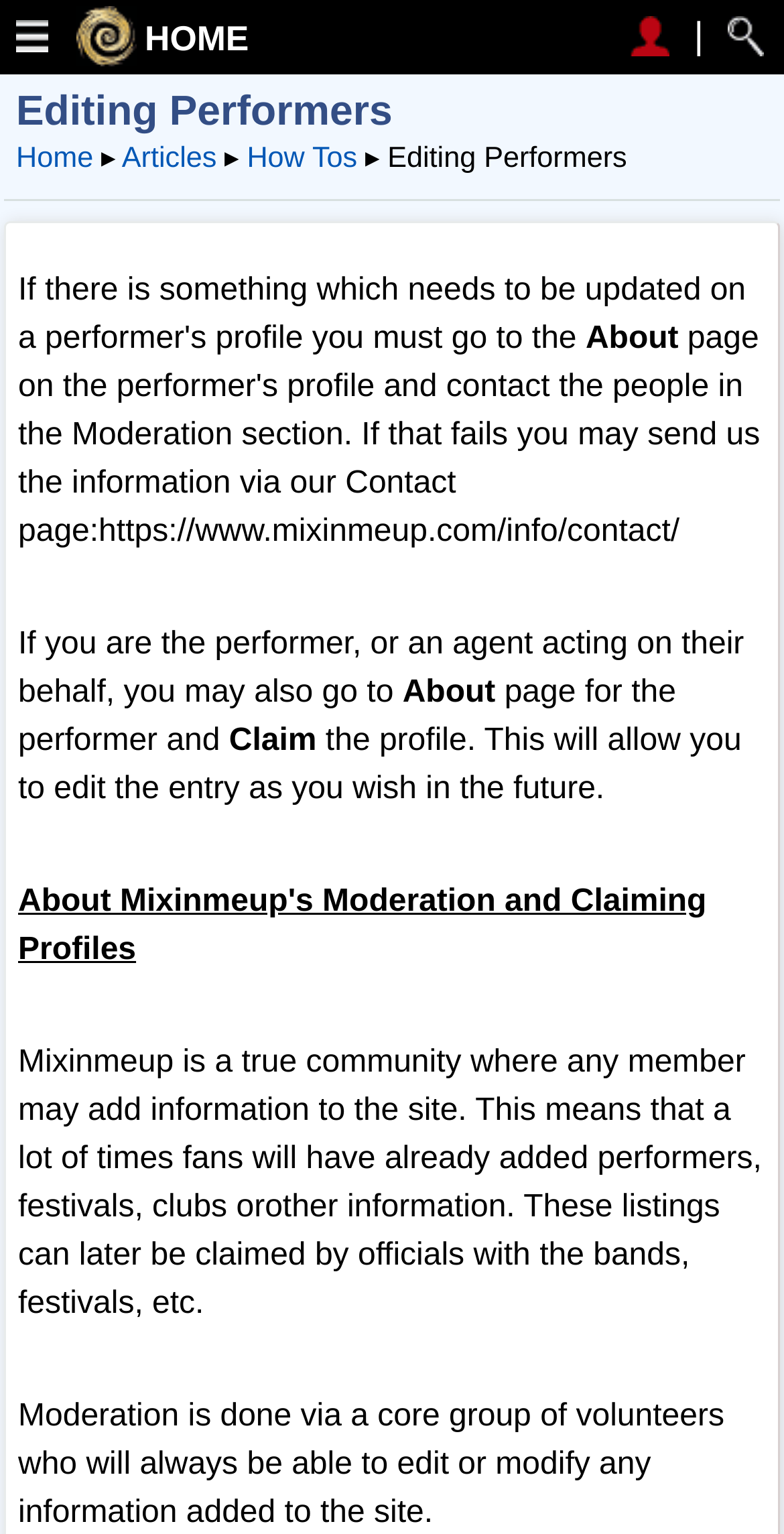Determine the bounding box coordinates of the clickable element to achieve the following action: 'view articles'. Provide the coordinates as four float values between 0 and 1, formatted as [left, top, right, bottom].

[0.155, 0.093, 0.276, 0.114]